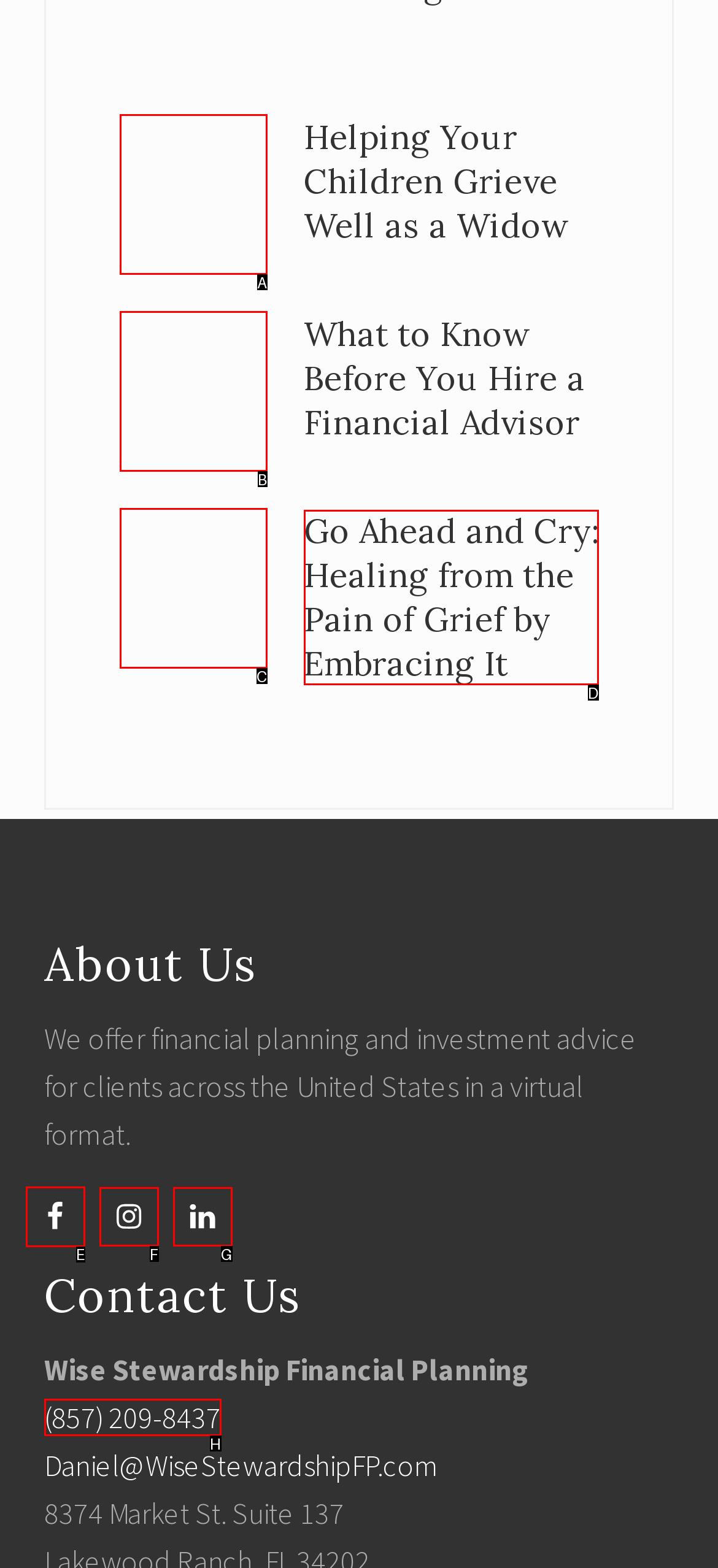Identify the letter of the UI element you need to select to accomplish the task: Visit the Facebook page.
Respond with the option's letter from the given choices directly.

E